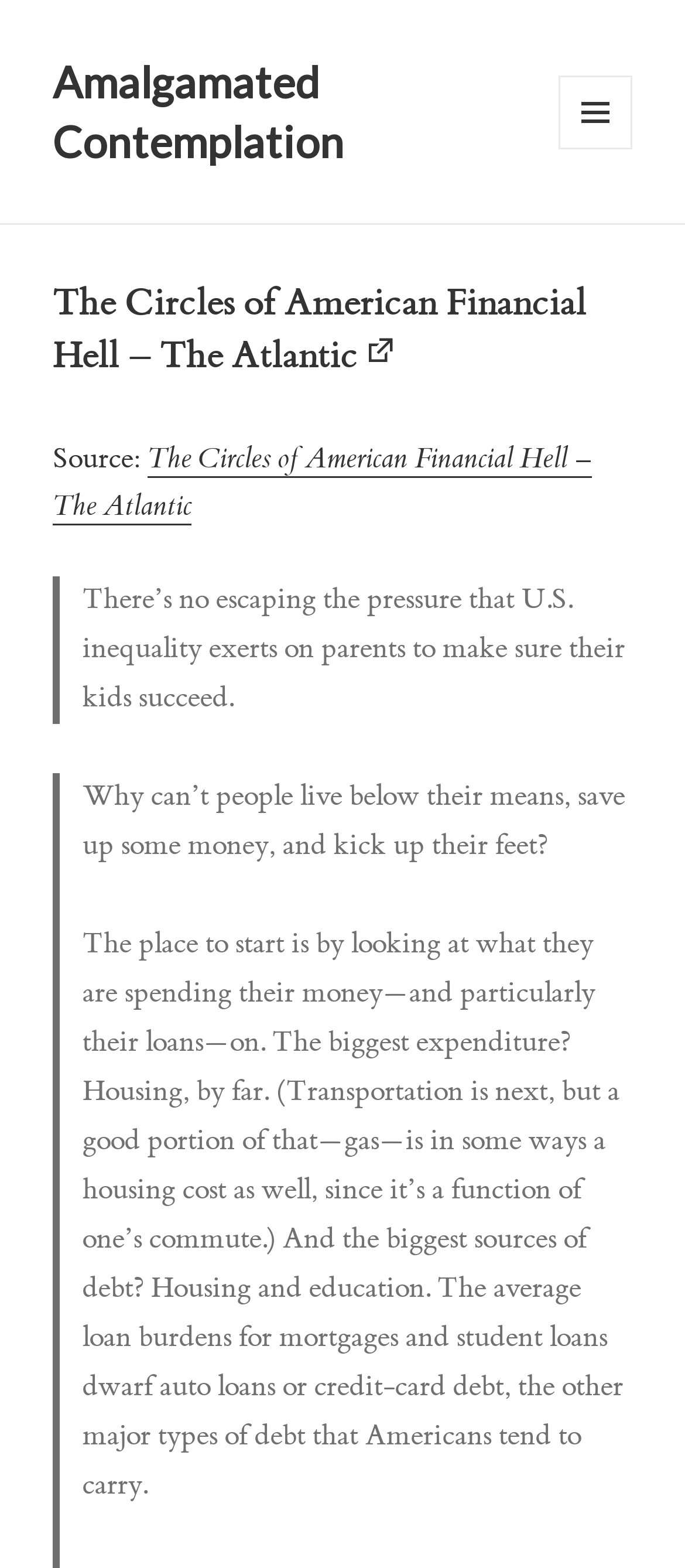Provide the bounding box coordinates in the format (top-left x, top-left y, bottom-right x, bottom-right y). All values are floating point numbers between 0 and 1. Determine the bounding box coordinate of the UI element described as: name="op" value="search"

None